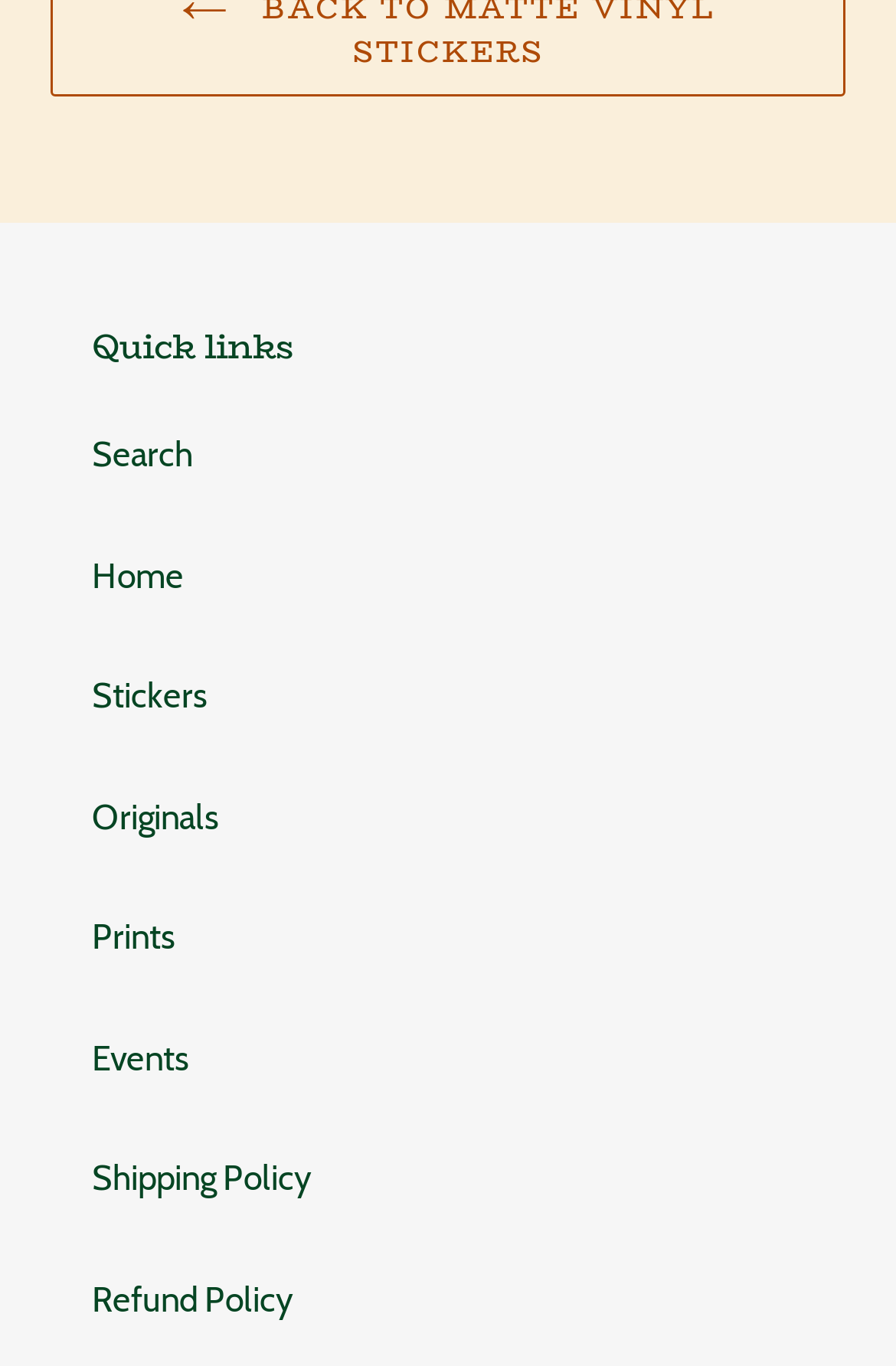Determine the bounding box coordinates of the clickable element to complete this instruction: "check refund policy". Provide the coordinates in the format of four float numbers between 0 and 1, [left, top, right, bottom].

[0.103, 0.936, 0.328, 0.967]